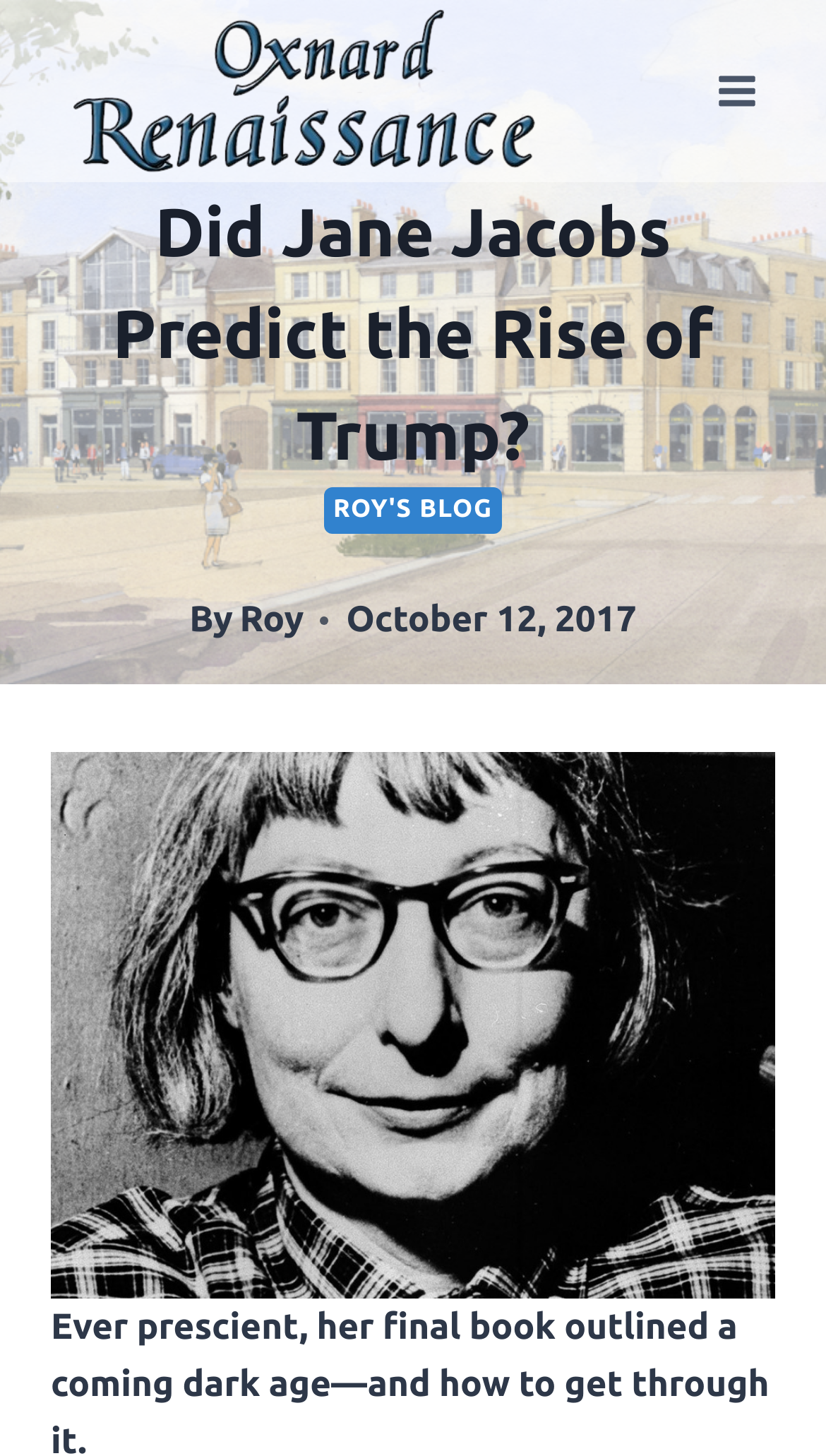When was the blog post published?
Using the image as a reference, answer the question with a short word or phrase.

October 12, 2017